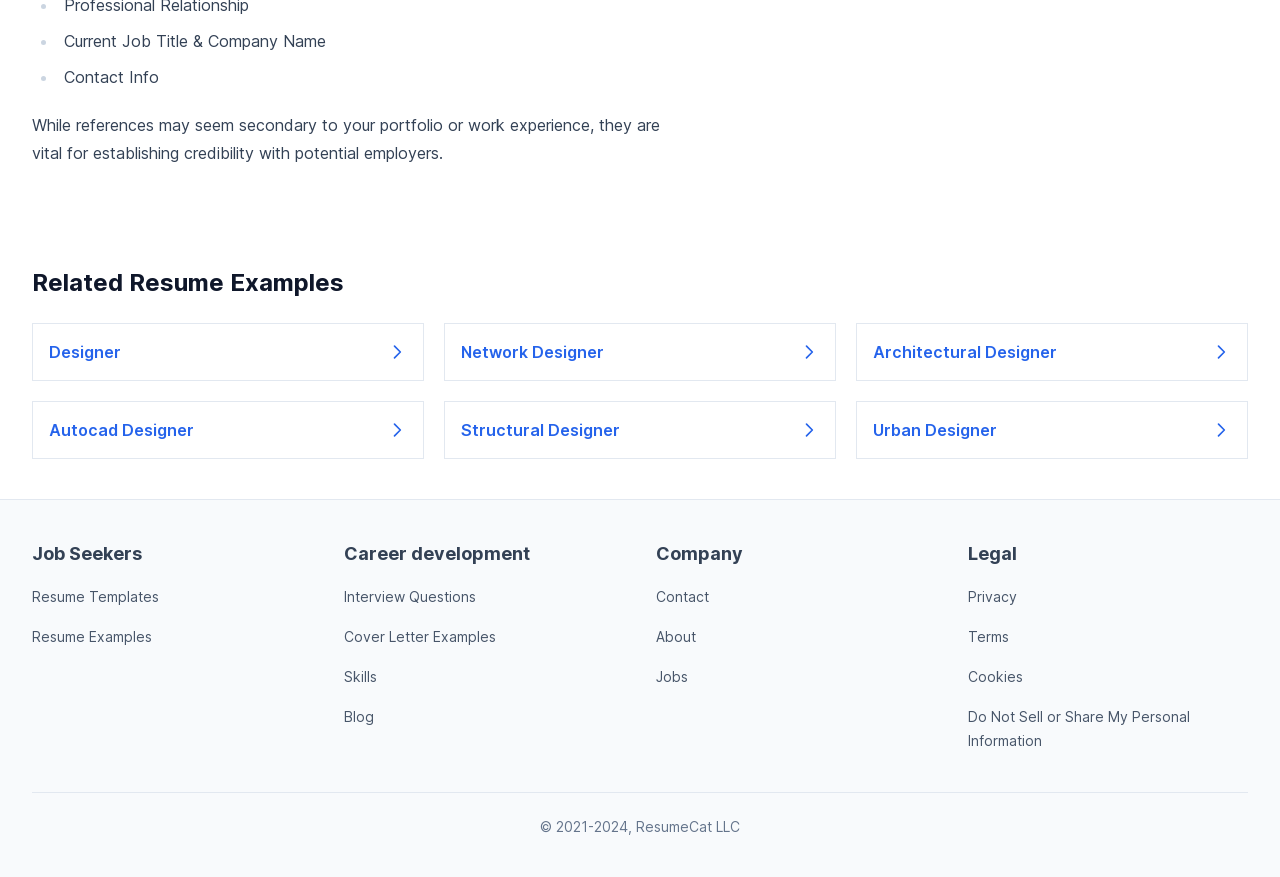Pinpoint the bounding box coordinates of the area that must be clicked to complete this instruction: "Learn about Skills".

[0.269, 0.762, 0.295, 0.781]